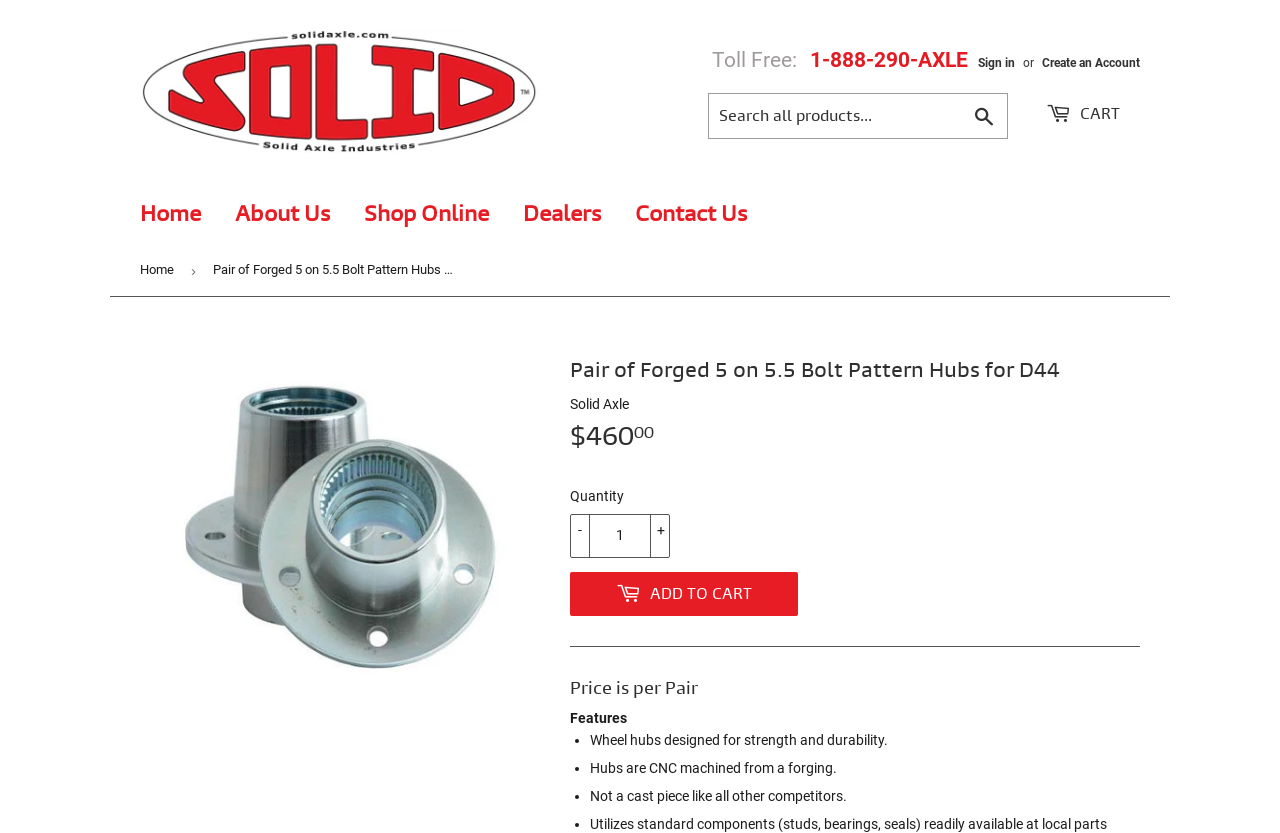Locate the bounding box coordinates of the clickable element to fulfill the following instruction: "Sign in". Provide the coordinates as four float numbers between 0 and 1 in the format [left, top, right, bottom].

[0.764, 0.068, 0.793, 0.084]